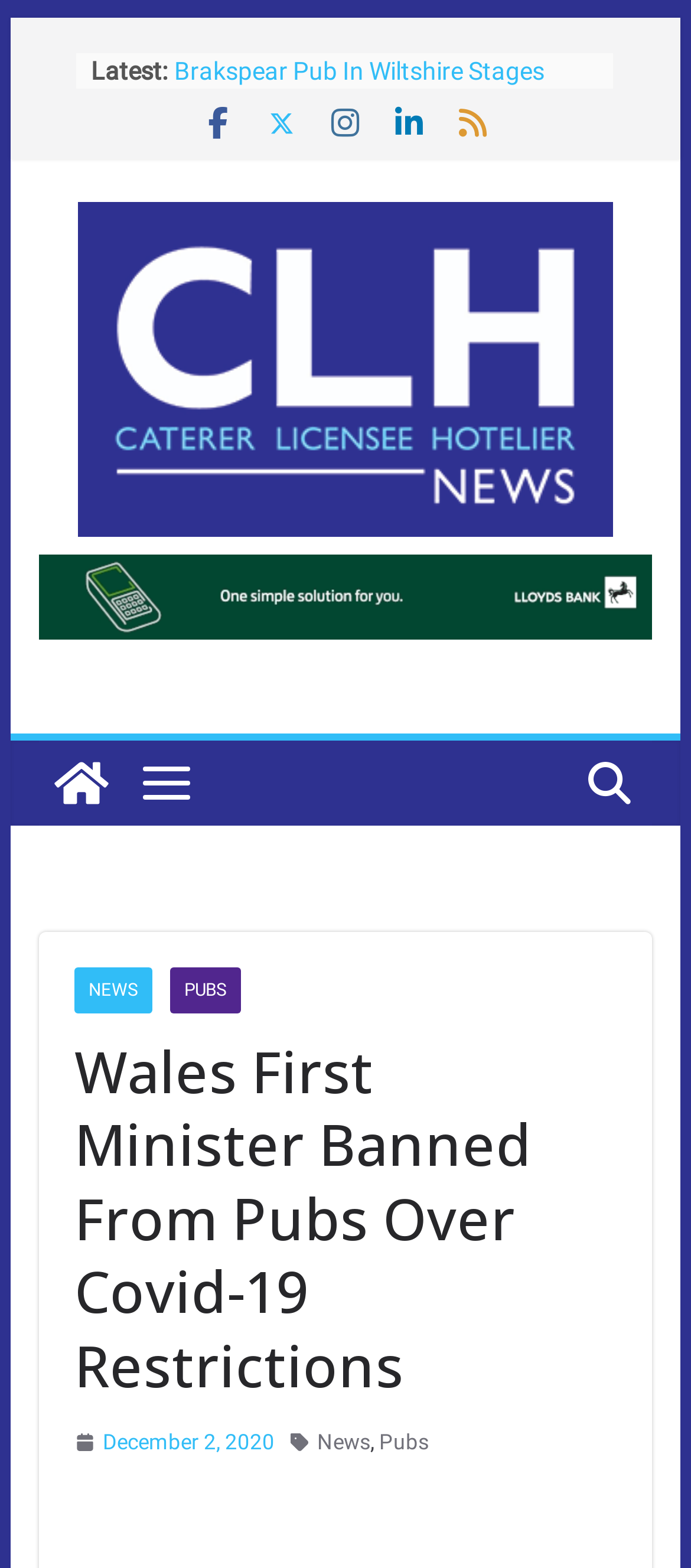How many list markers are present on the webpage?
Look at the image and respond with a one-word or short-phrase answer.

5